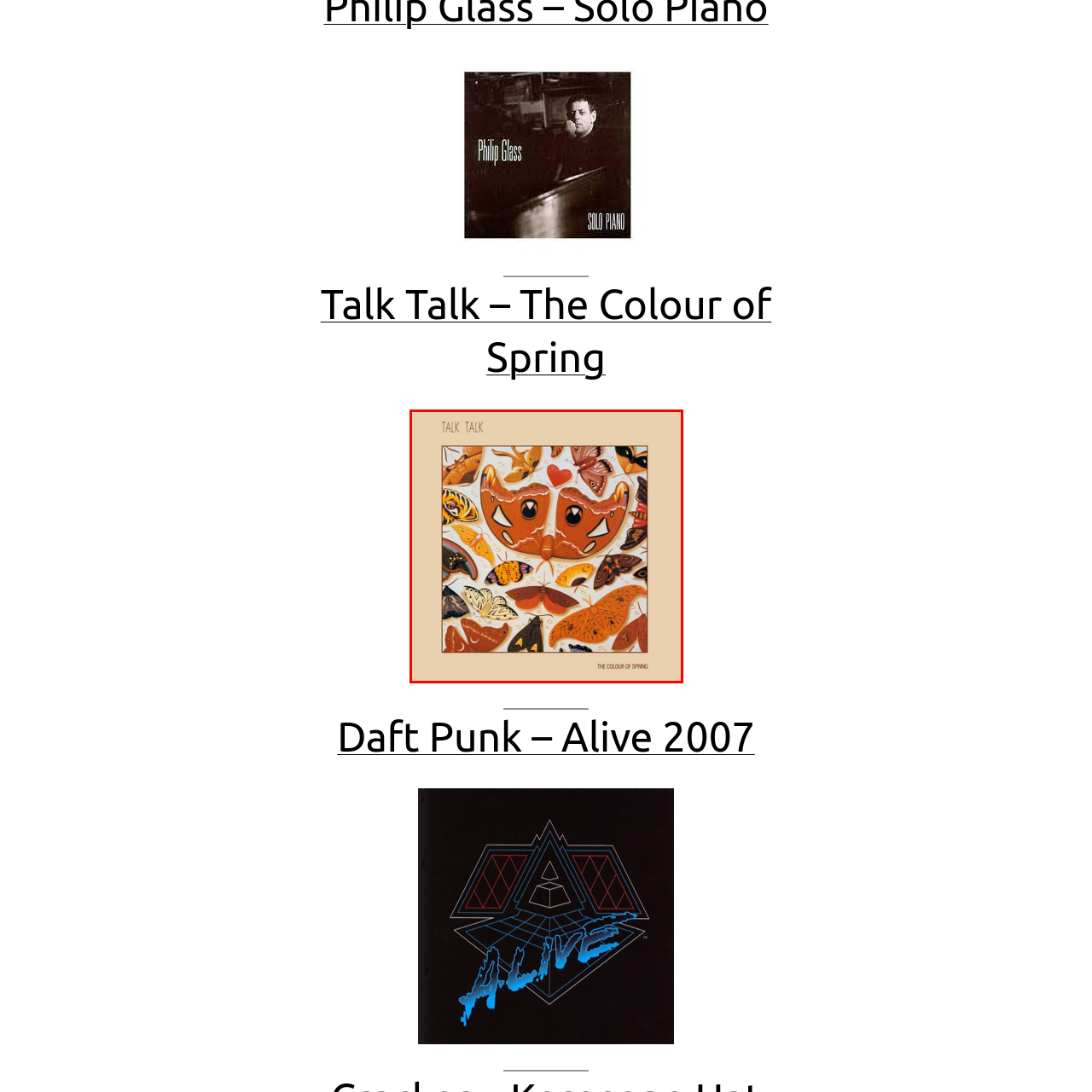View the image inside the red-bordered box and answer the given question using a single word or phrase:
What is the position of the band's name on the album cover?

Top